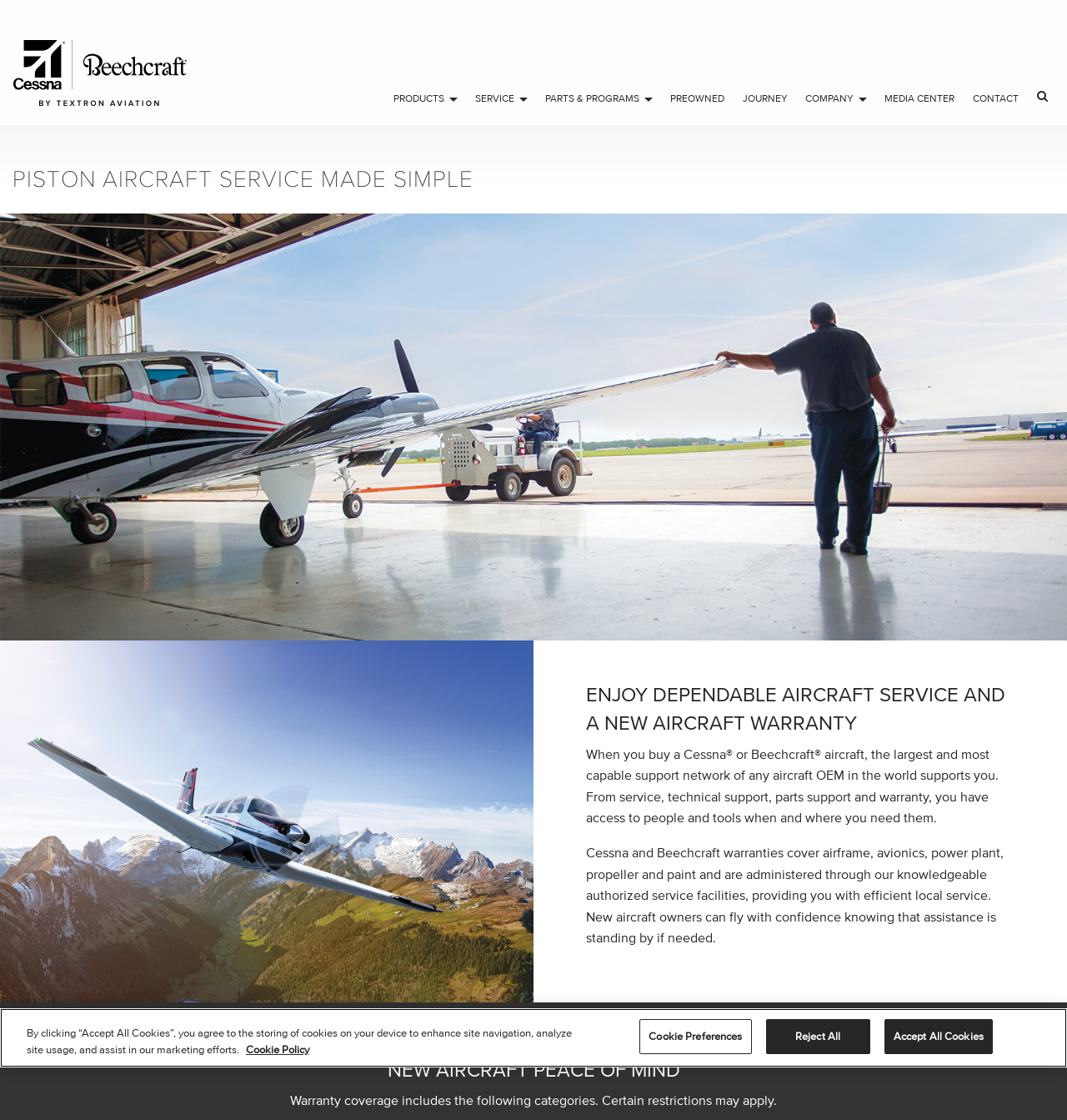Based on the image, provide a detailed response to the question:
What is the purpose of the menu item 'CONTACT'?

The purpose of the menu item 'CONTACT' can be inferred as it is a common convention on webpages to have a 'CONTACT' section for users to get in touch with the service or organization. In this case, it is likely that the 'CONTACT' menu item leads to a page or form where users can contact the Piston Service.